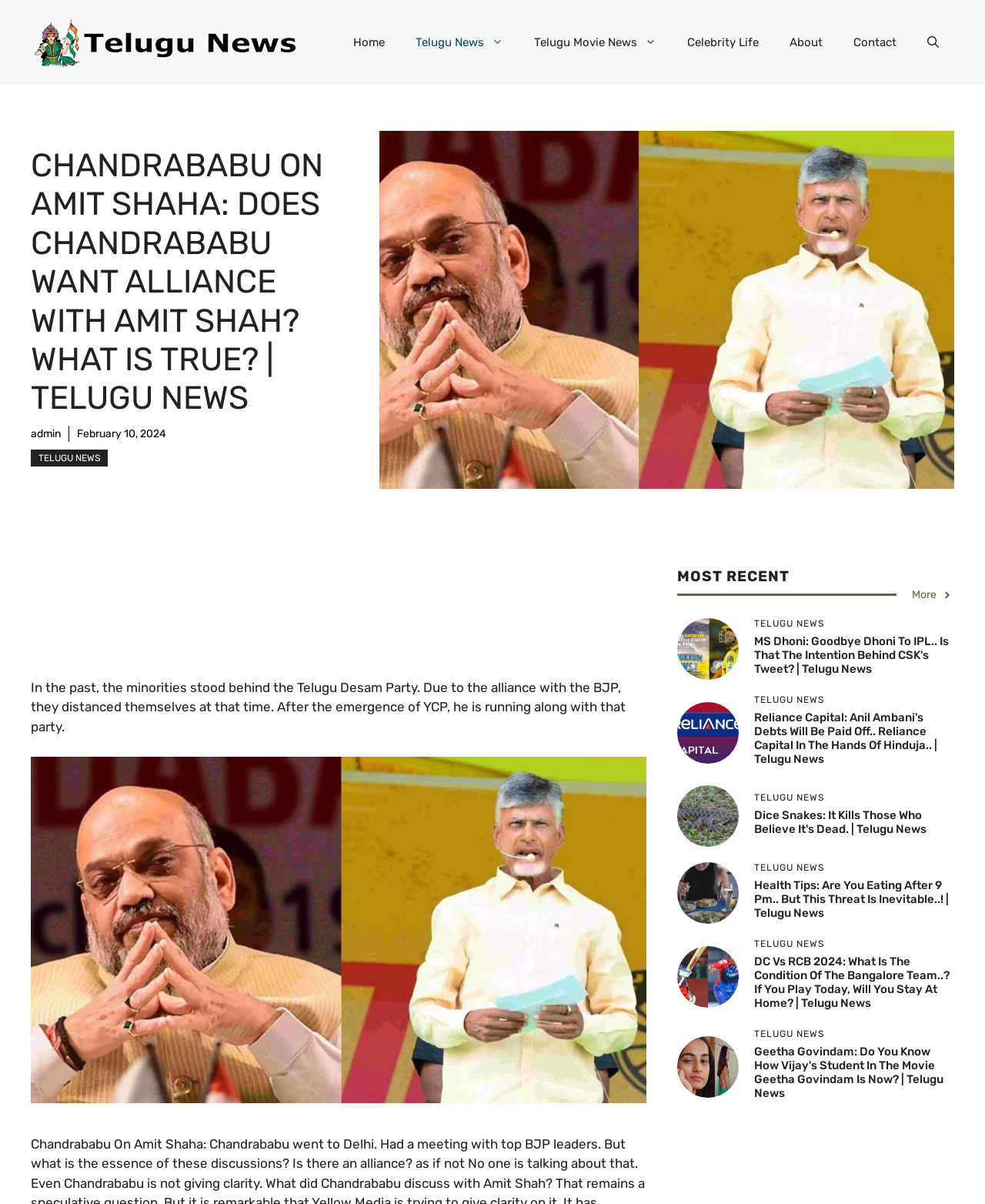Find the bounding box coordinates of the clickable region needed to perform the following instruction: "Open the search". The coordinates should be provided as four float numbers between 0 and 1, i.e., [left, top, right, bottom].

[0.926, 0.016, 0.969, 0.054]